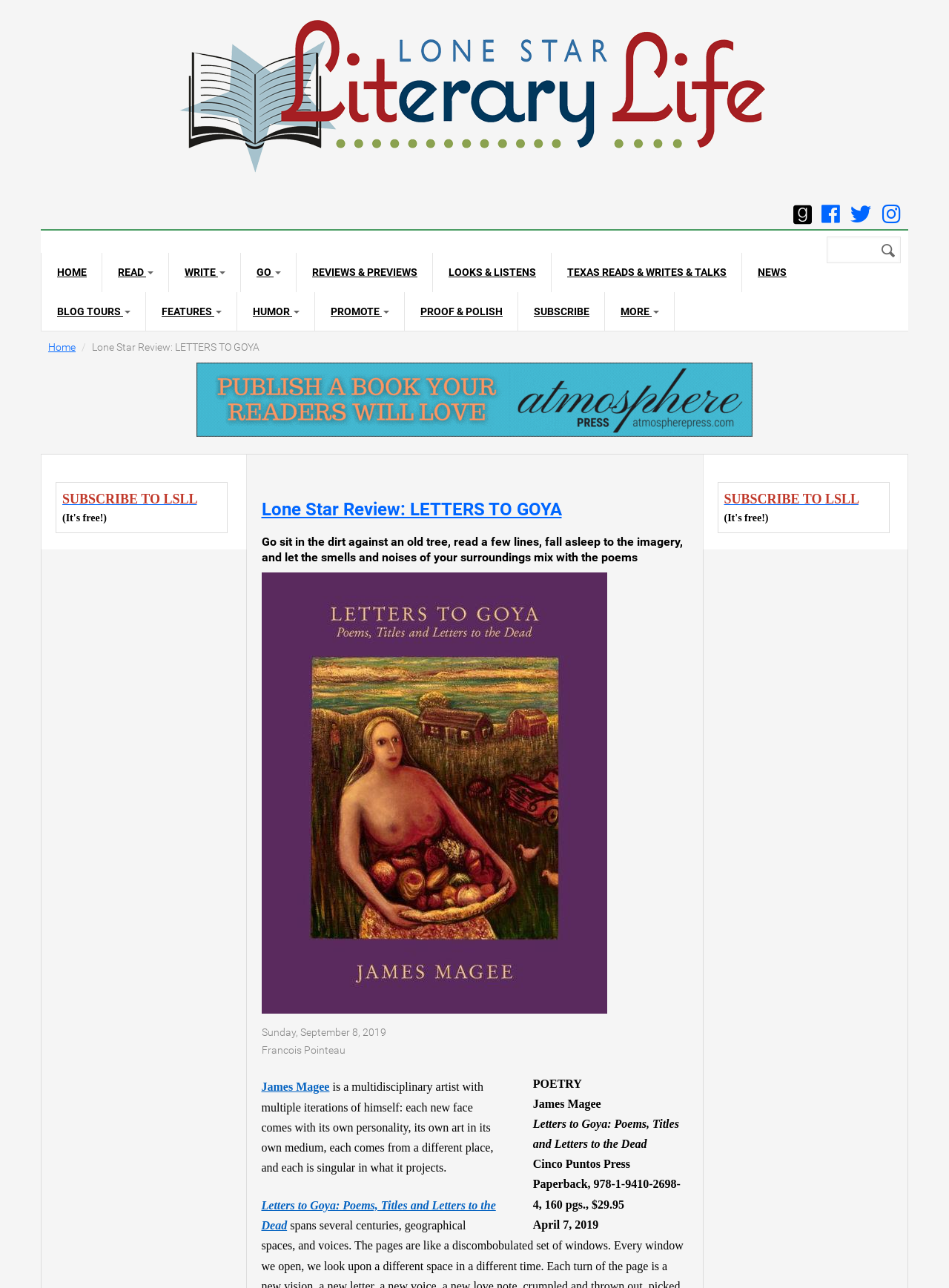Determine the bounding box coordinates of the element that should be clicked to execute the following command: "Subscribe to LSLL".

[0.066, 0.382, 0.207, 0.393]